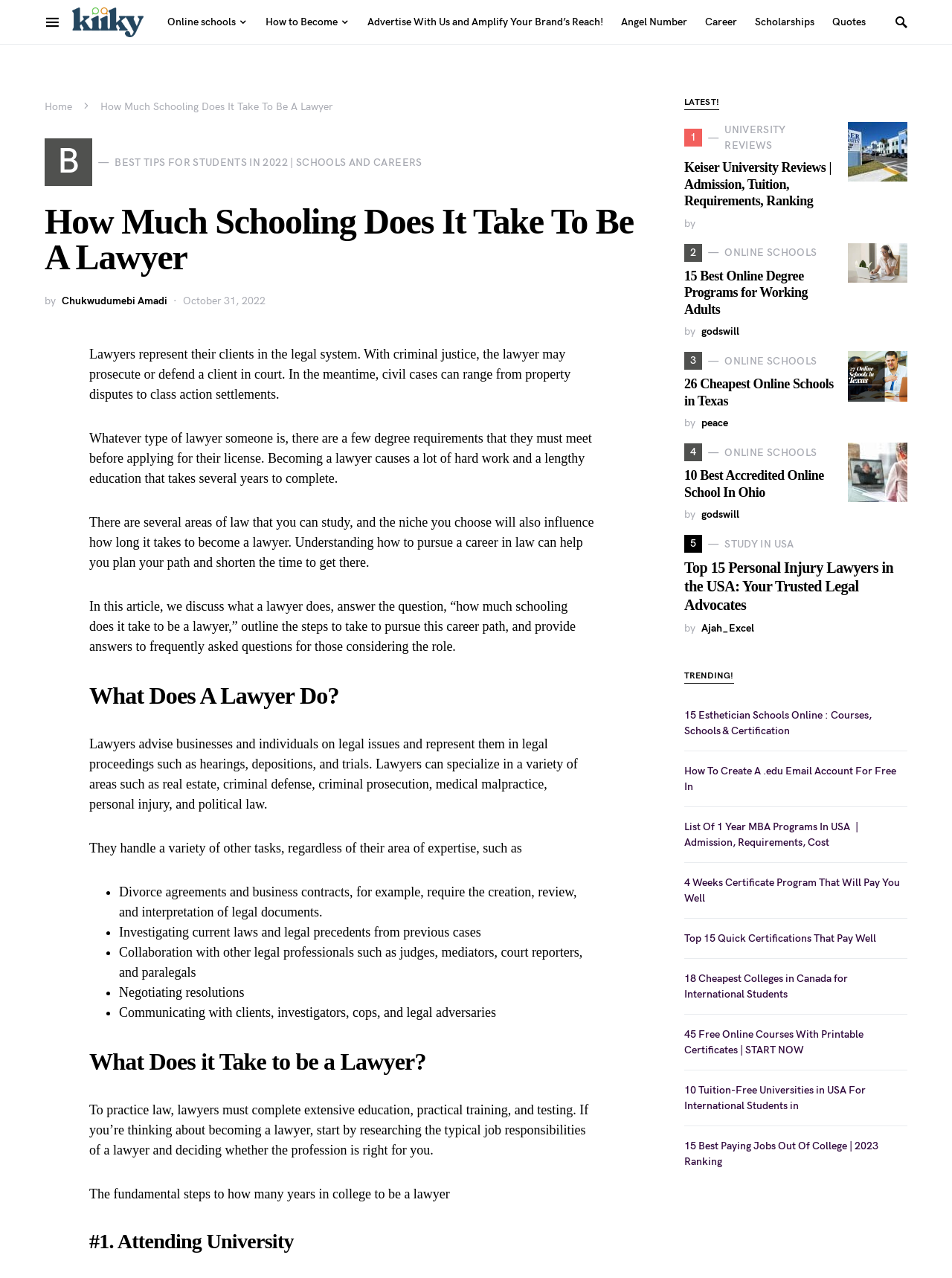Please reply to the following question using a single word or phrase: 
Who wrote the article 'How Much Schooling Does It Take To Be A Lawyer'?

Chukwudumebi Amadi